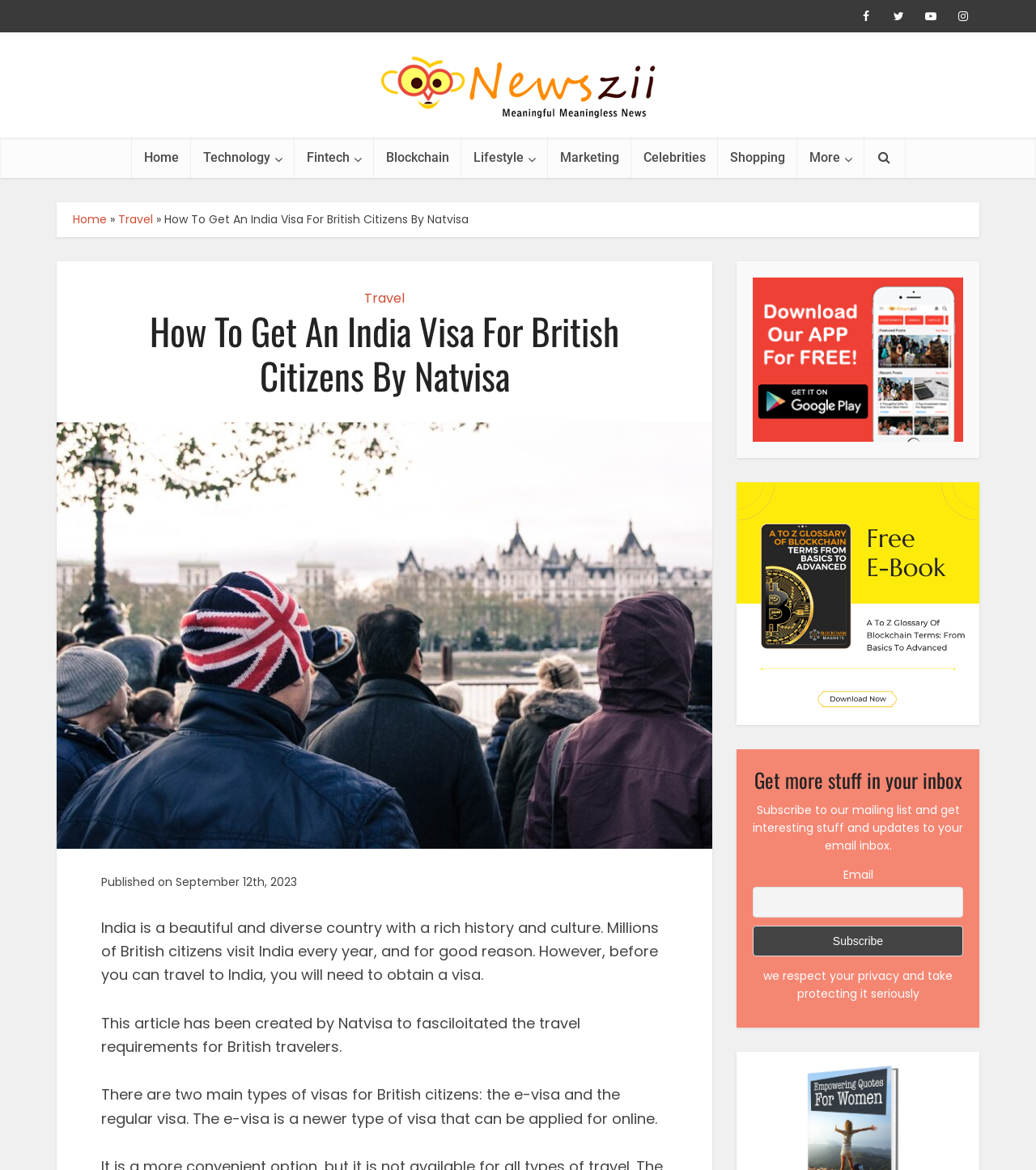What is the call-to-action at the bottom of the page?
Carefully analyze the image and provide a detailed answer to the question.

The call-to-action at the bottom of the page is the 'Subscribe' button, which is accompanied by a description 'Subscribe to our mailing list and get interesting stuff and updates to your email inbox.' This suggests that the purpose of the call-to-action is to encourage users to subscribe to the mailing list.